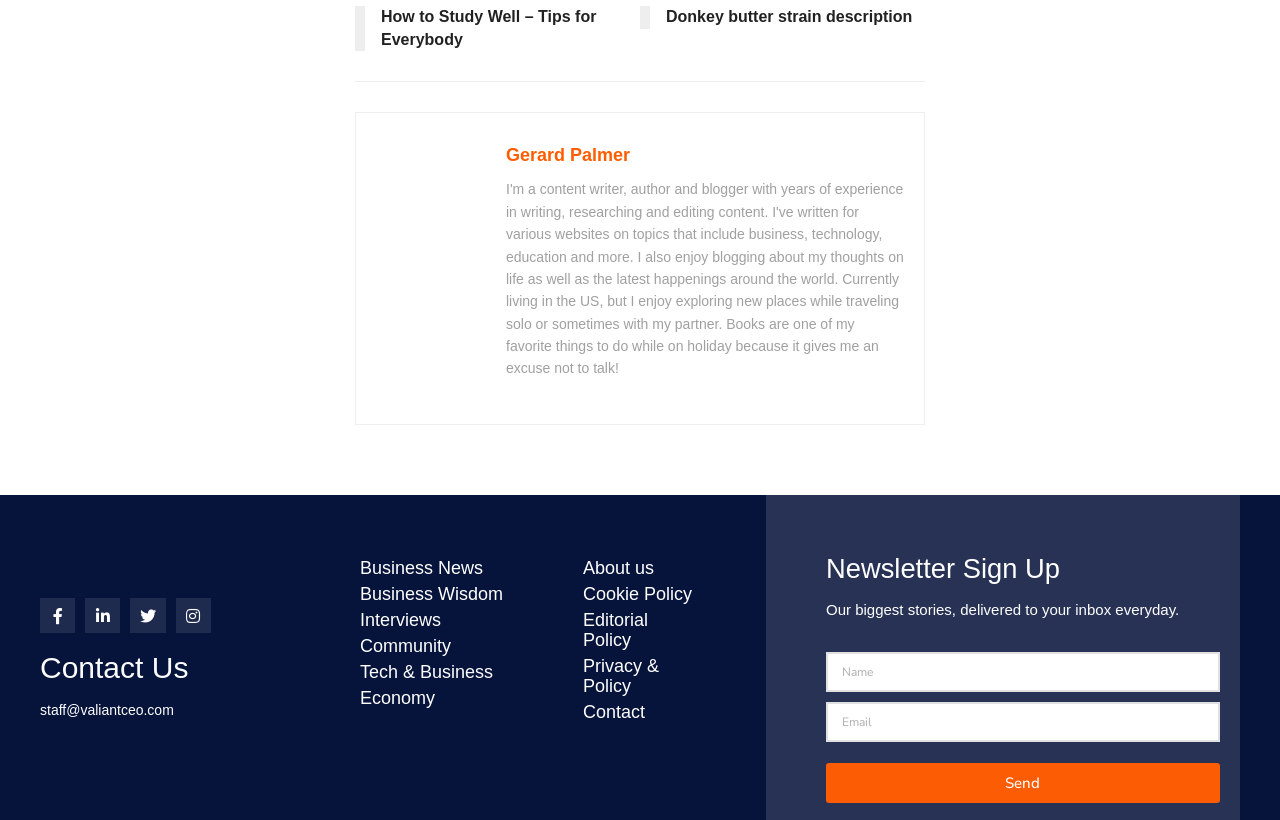Provide a single word or phrase answer to the question: 
What is the name of the person in the image?

Gerard Palmer